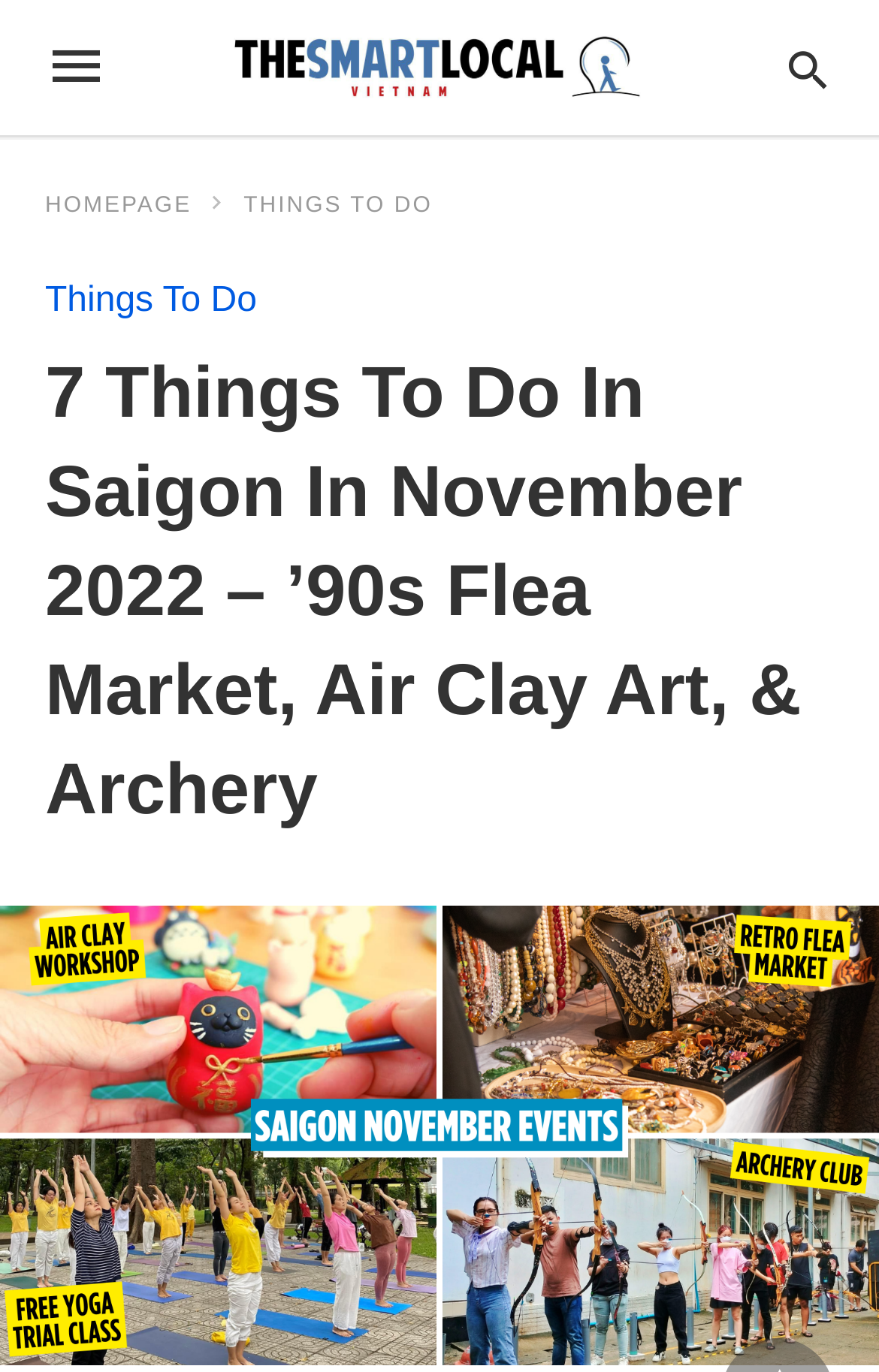What is the main topic of the webpage?
Can you offer a detailed and complete answer to this question?

I determined the answer by looking at the heading element with the text '7 Things To Do In Saigon In November 2022 – ’90s Flea Market, Air Clay Art, & Archery' which suggests that the main topic of the webpage is about things to do in Saigon in November 2022.